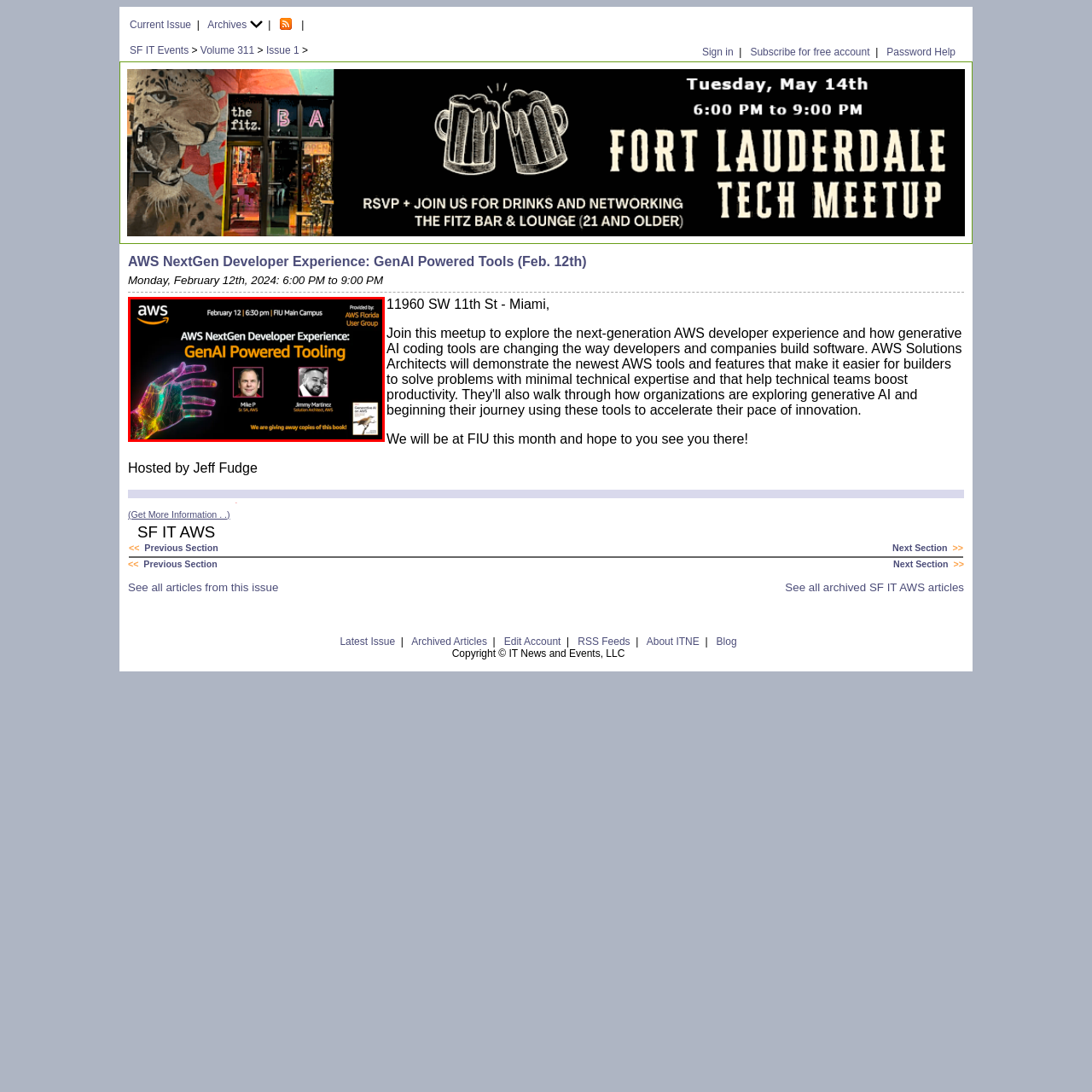What is the purpose of the event?
Inspect the image enclosed within the red bounding box and provide a detailed answer to the question, using insights from the image.

The caption states that the 'AWS NextGen Developer Experience: GenAI Powered Tooling' event is an opportunity for attendees to boost their skills and network with fellow tech enthusiasts, hosted by the AWS Florida User Group.